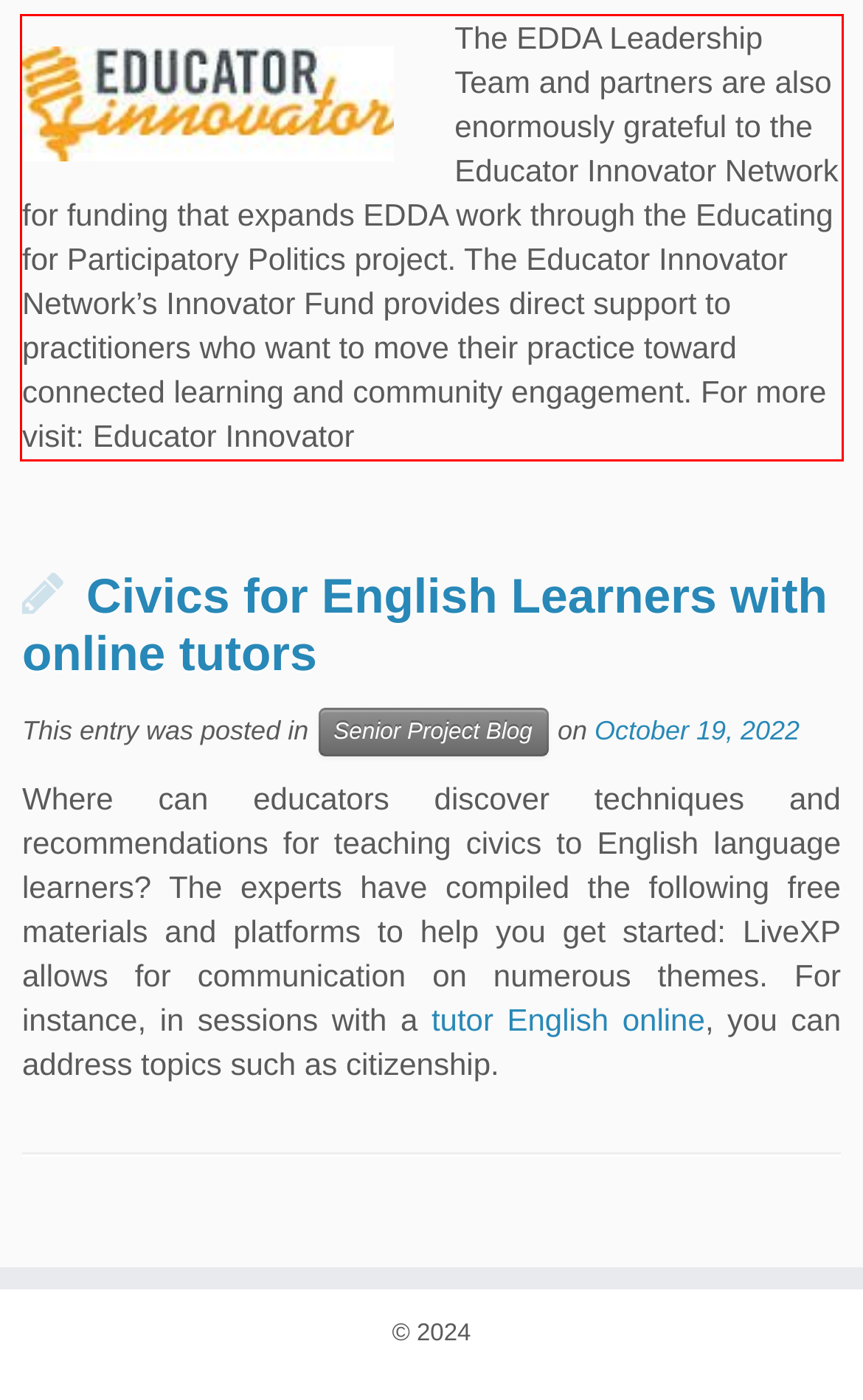Identify the red bounding box in the webpage screenshot and perform OCR to generate the text content enclosed.

The EDDA Leadership Team and partners are also enormously grateful to the Educator Innovator Network for funding that expands EDDA work through the Educating for Participatory Politics project. The Educator Innovator Network’s Innovator Fund provides direct support to practitioners who want to move their practice toward connected learning and community engagement. For more visit: Educator Innovator